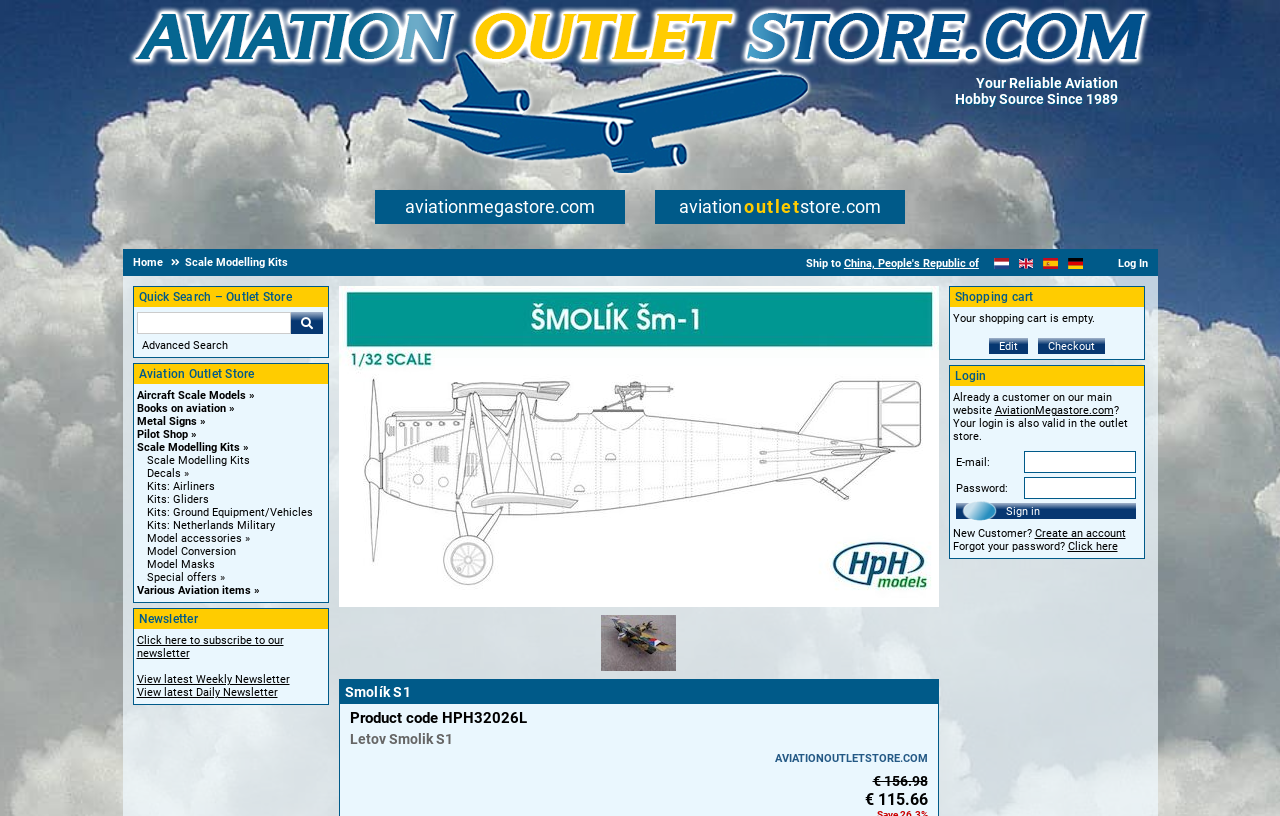Based on what you see in the screenshot, provide a thorough answer to this question: What is the price of the Smolík S1 HPH32026L model?

I found the answer by looking at the product information section, where it displays the price of the model as '€156.98'.